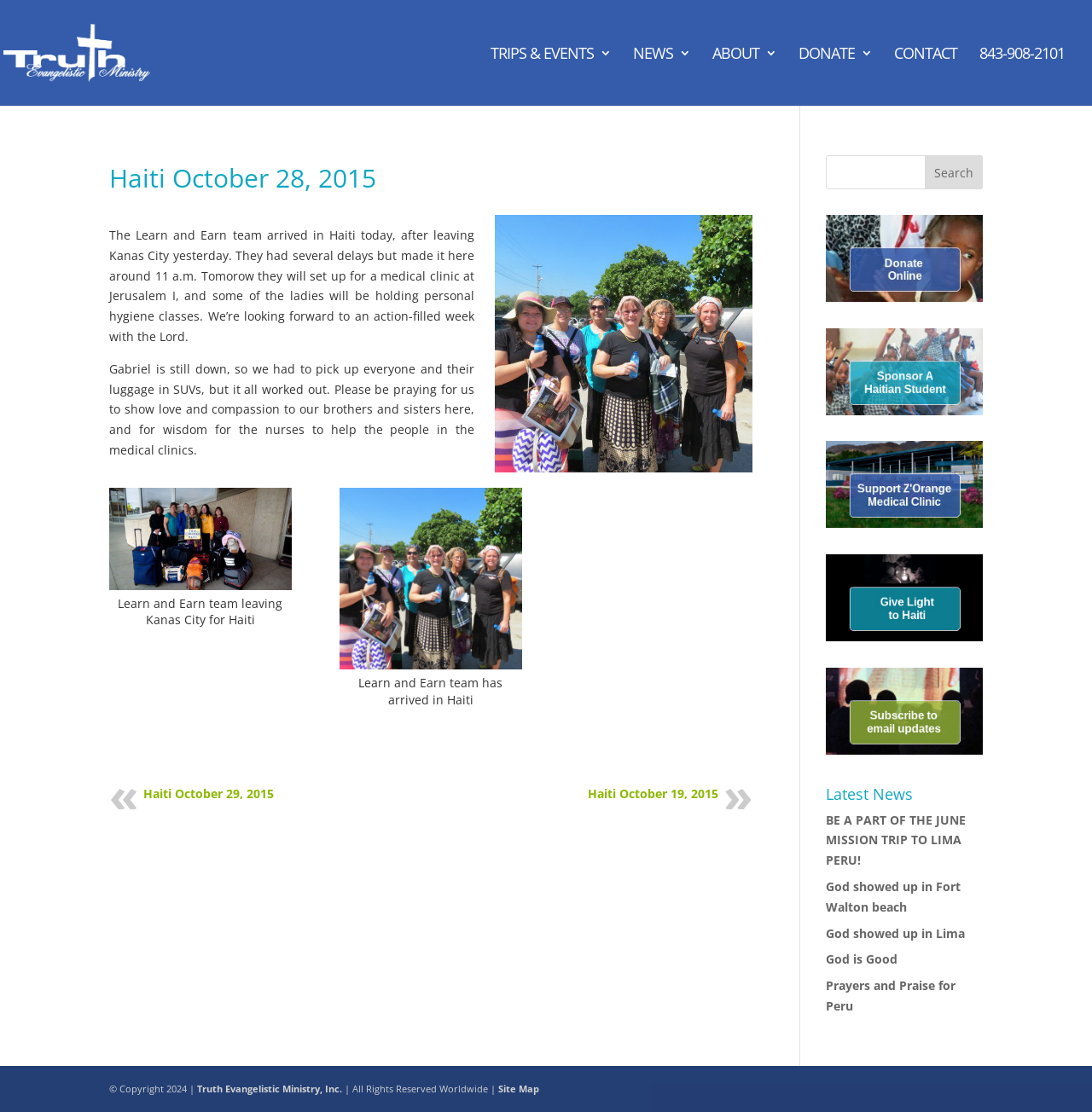Predict the bounding box coordinates of the area that should be clicked to accomplish the following instruction: "Donate to the ministry". The bounding box coordinates should consist of four float numbers between 0 and 1, i.e., [left, top, right, bottom].

[0.756, 0.26, 0.9, 0.275]